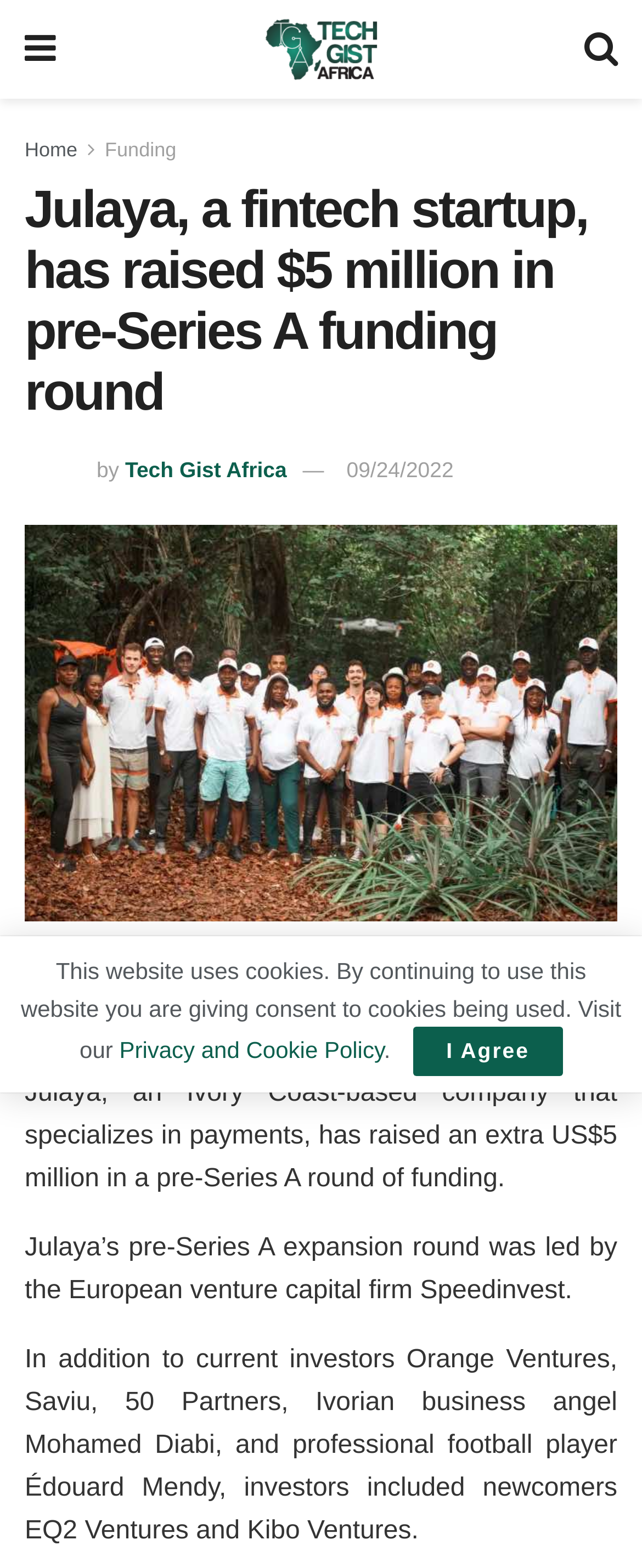Describe all the key features of the webpage in detail.

The webpage is about a fintech startup, Julaya, which has raised $5 million in a pre-Series A funding round. At the top left corner, there is a link with a Facebook icon, and next to it, a link to the website's home page and a link to the "Funding" section. 

Below these links, there is a heading that summarizes the main topic of the webpage. To the left of the heading, there is an image of the website's logo, Tech Gist Africa. The heading is followed by the author's name, "Tech Gist Africa", and the date of publication, "09/24/2022". 

The main content of the webpage is a news article about Julaya's funding round. The article starts with a brief introduction to Julaya, an Ivory Coast-based company that specializes in payments. The introduction is followed by details about the funding round, including the amount raised and the investors involved. 

At the bottom of the webpage, there are several links to social media platforms, including Facebook, Twitter, and LinkedIn. There is also a notice about the website's use of cookies, with a link to the Privacy and Cookie Policy, and an "I Agree" button to consent to the use of cookies.